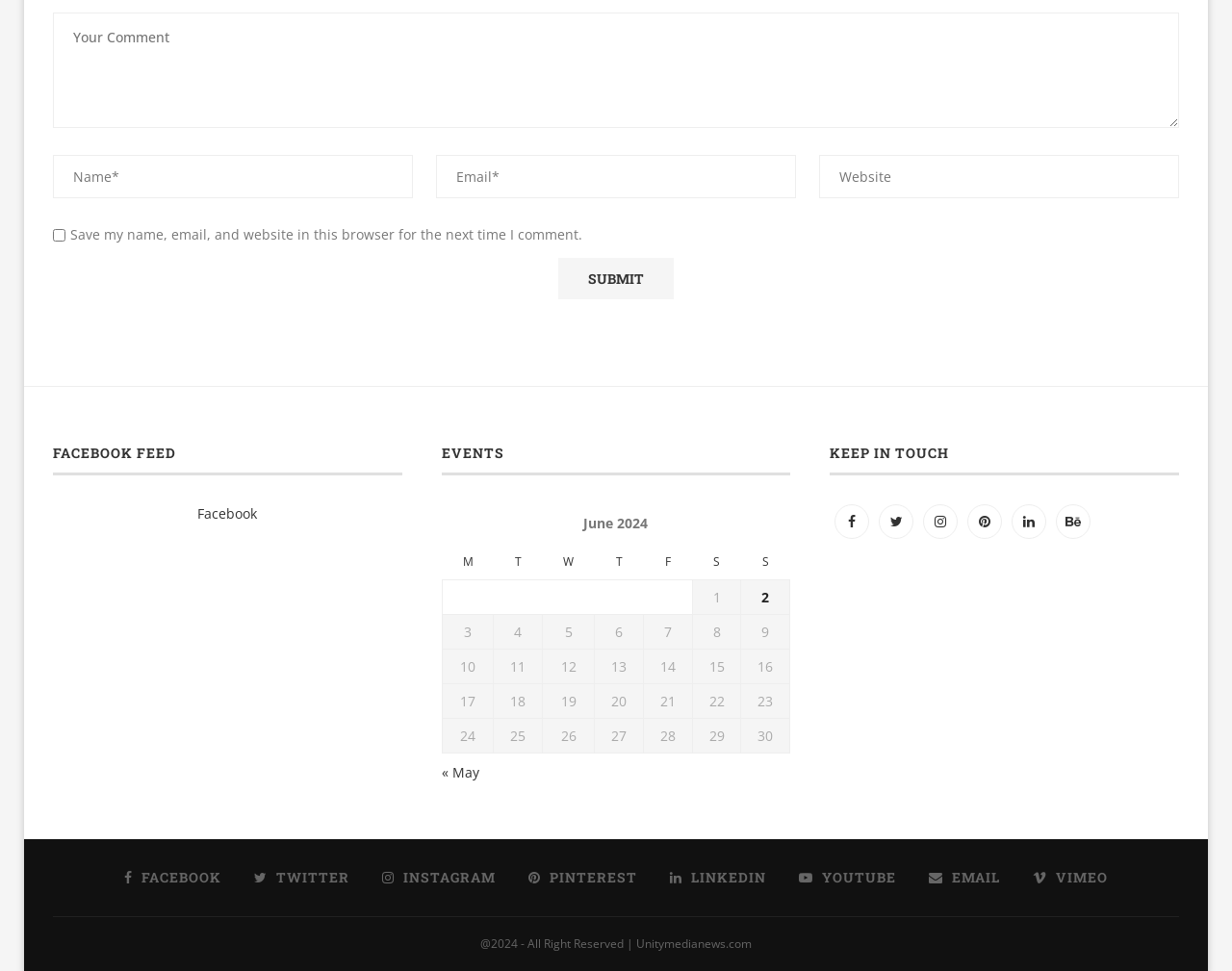Identify the bounding box coordinates for the region of the element that should be clicked to carry out the instruction: "Follow on LinkedIn". The bounding box coordinates should be four float numbers between 0 and 1, i.e., [left, top, right, bottom].

[0.544, 0.894, 0.622, 0.913]